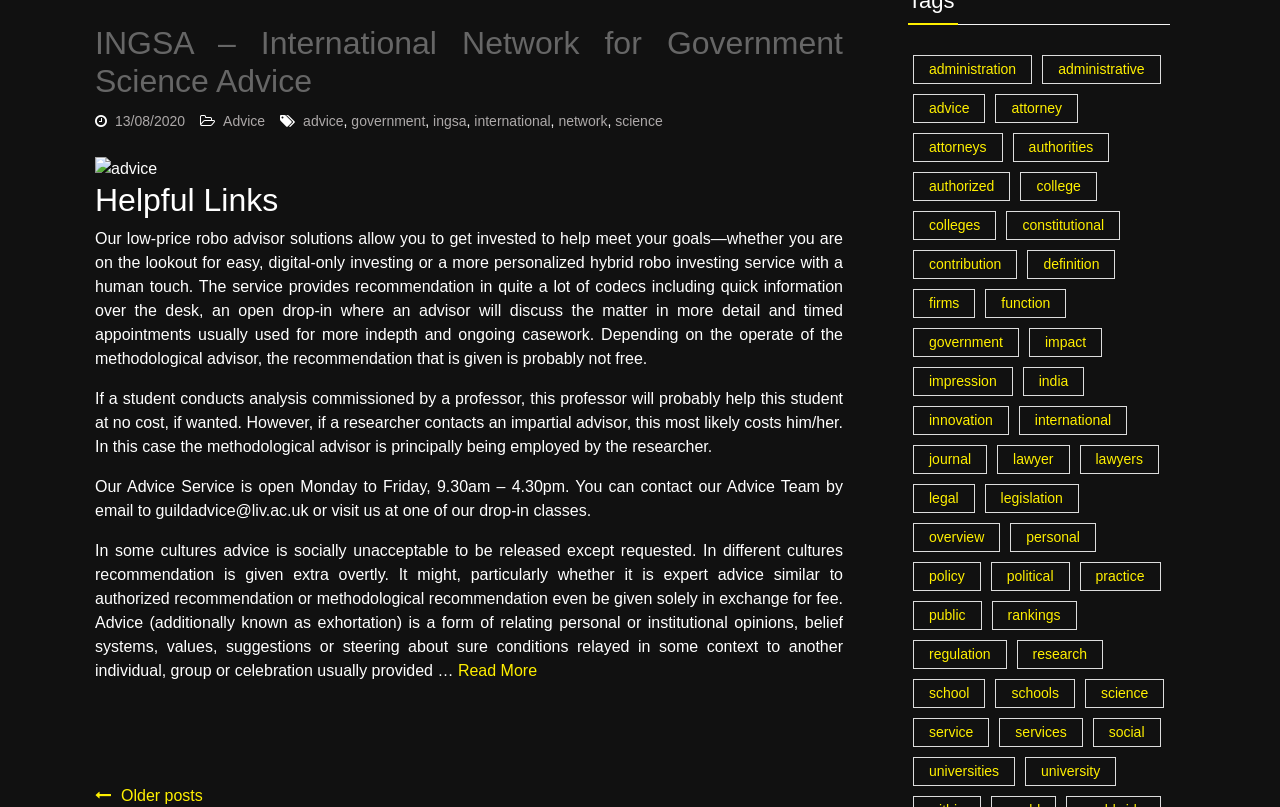What is the topic of the posts on this webpage?
Use the screenshot to answer the question with a single word or phrase.

Government science advice